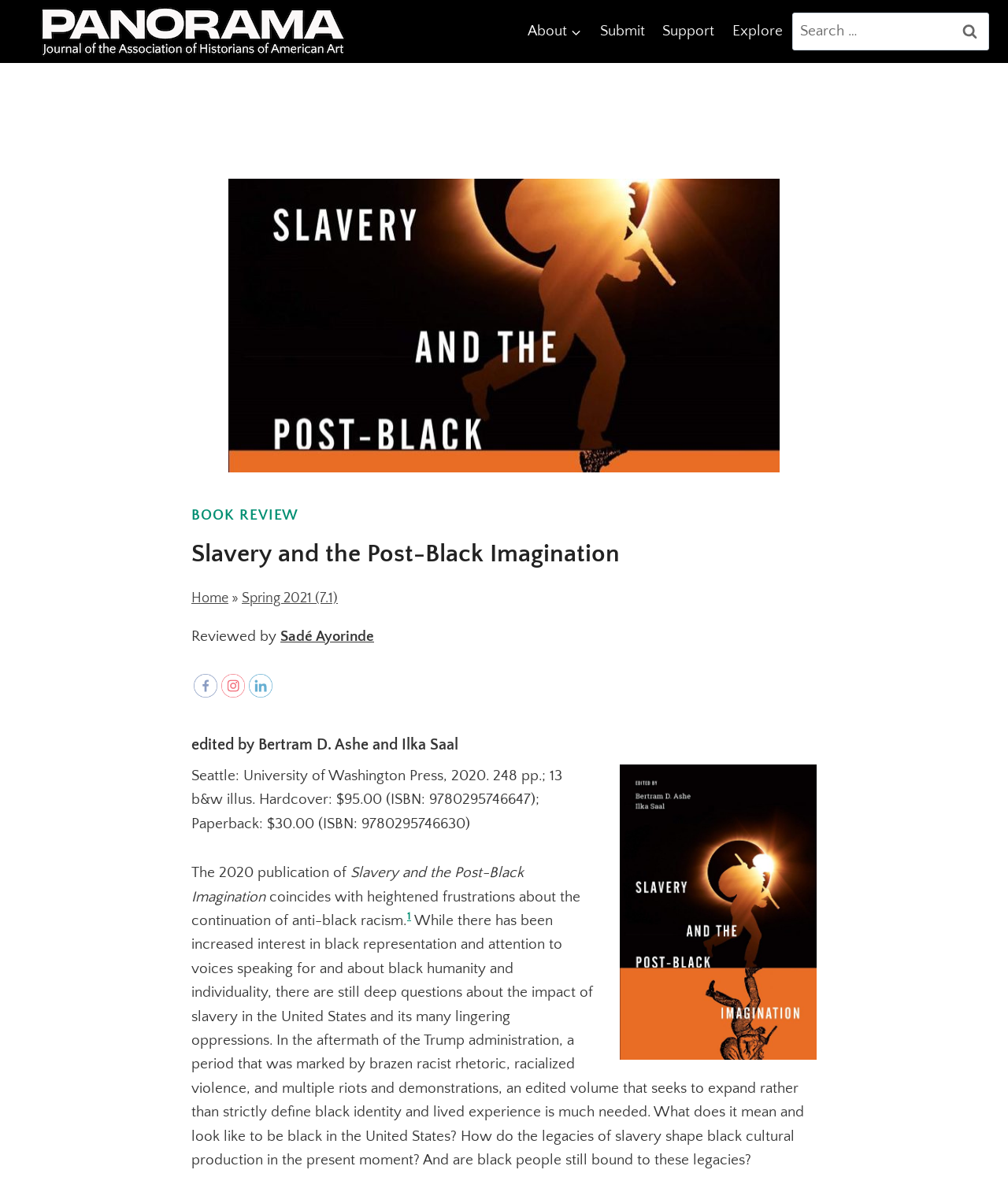Respond to the question below with a single word or phrase:
Who are the editors of the book?

Bertram D. Ashe and Ilka Saal